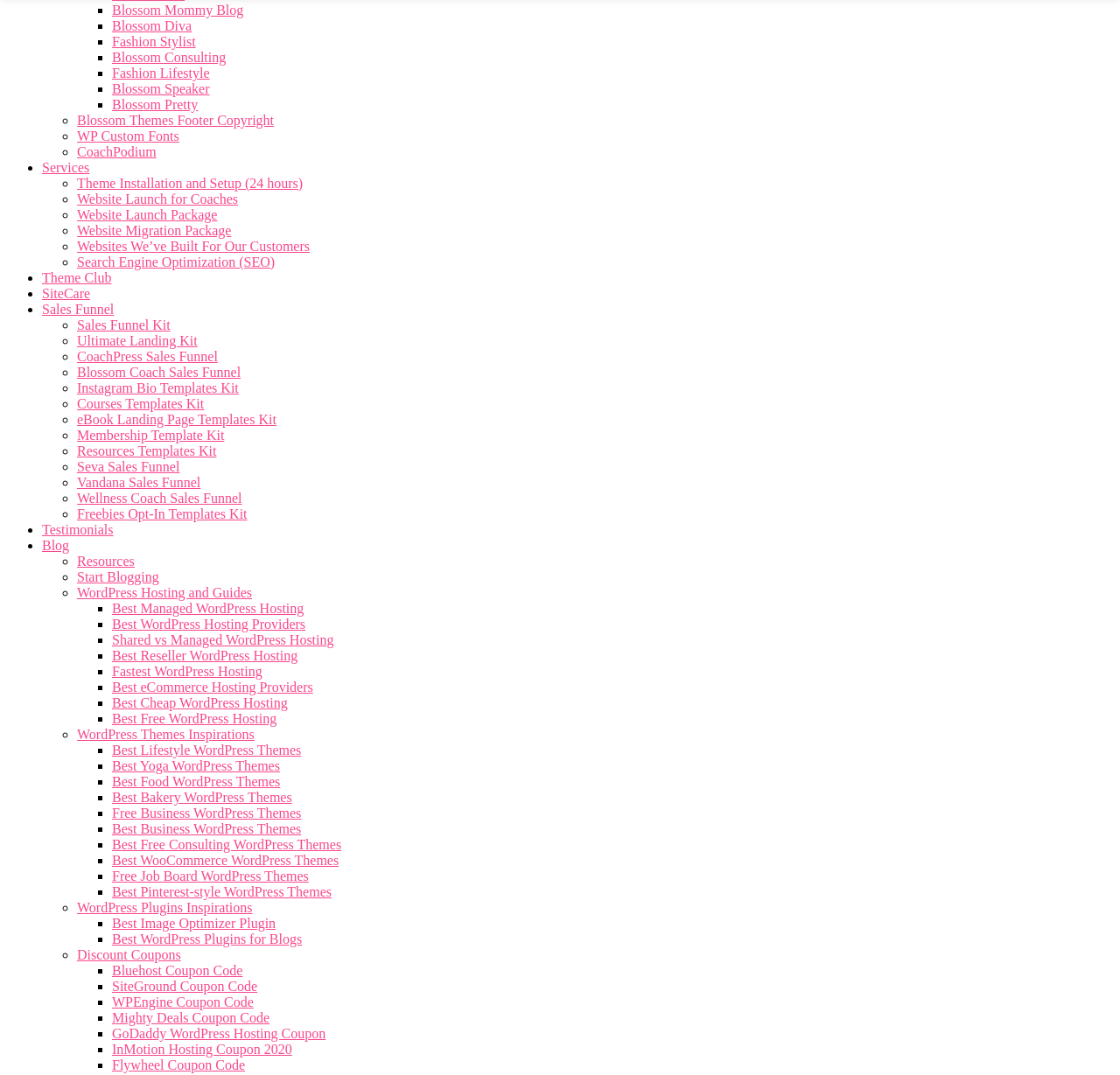Can you specify the bounding box coordinates for the region that should be clicked to fulfill this instruction: "Read Testimonials".

[0.038, 0.486, 0.101, 0.5]